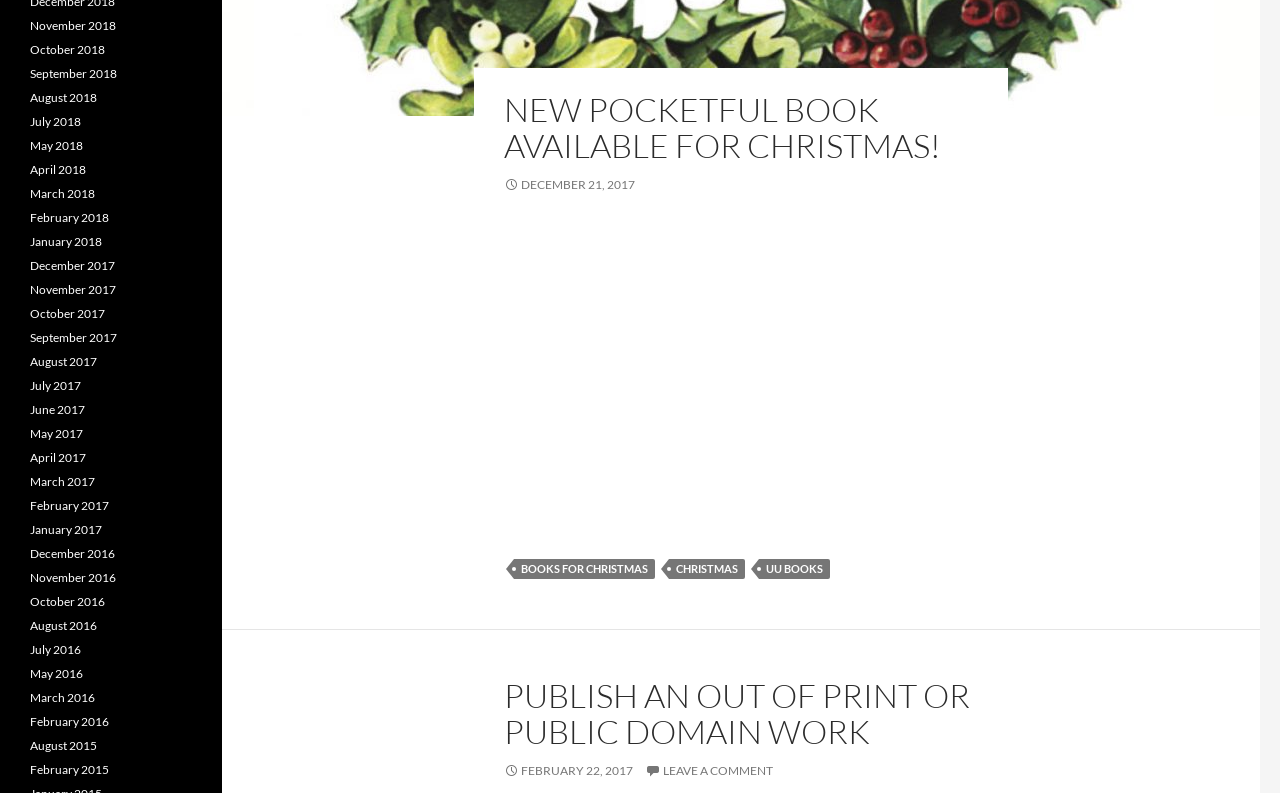Using the elements shown in the image, answer the question comprehensively: What is the title of the new pocketful book?

I found the title of the new pocketful book by looking at the heading element with the text 'NEW POCKETFUL BOOK AVAILABLE FOR CHRISTMAS!' which is a child of the header element.